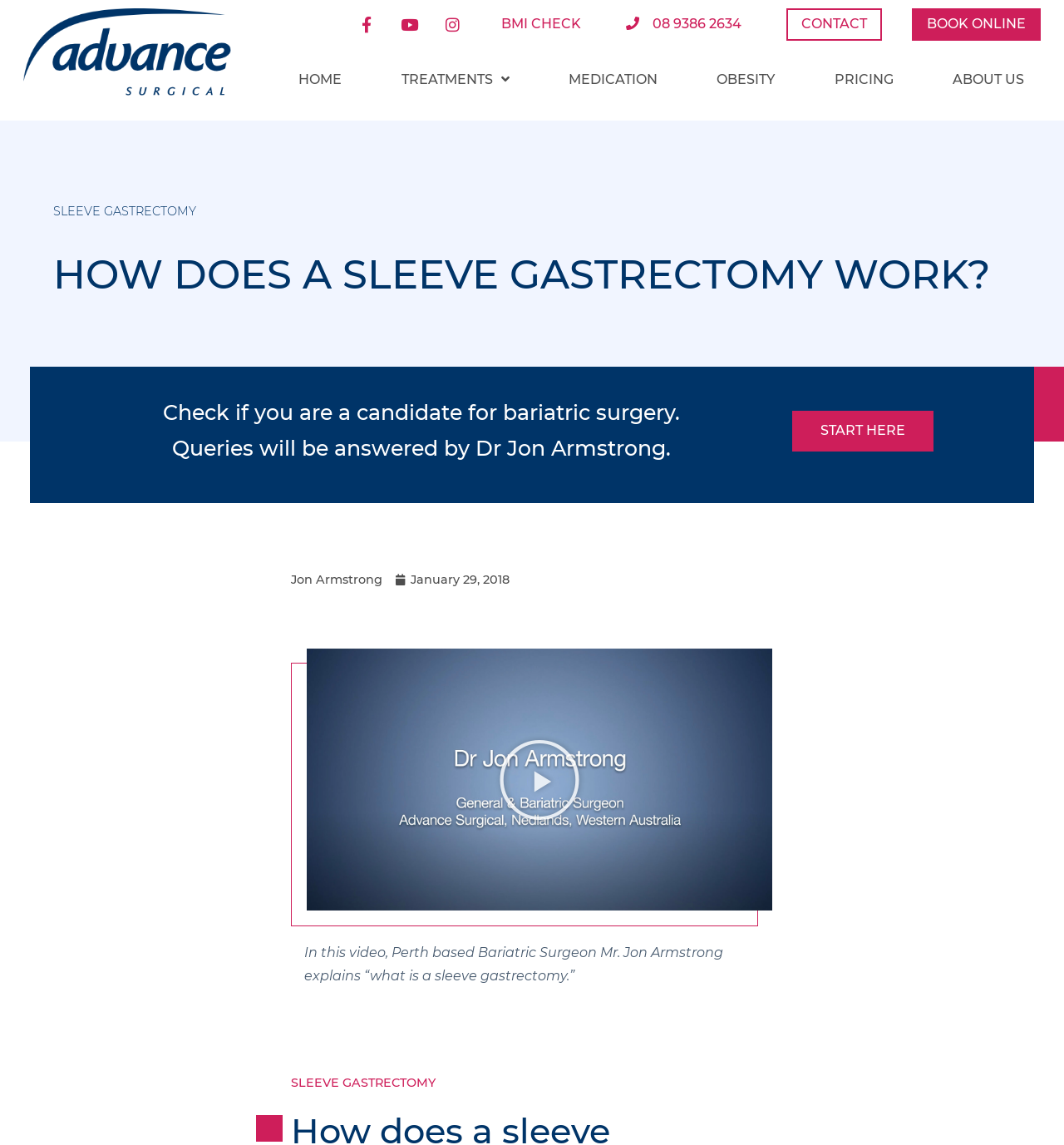Extract the heading text from the webpage.

HOW DOES A SLEEVE GASTRECTOMY WORK?